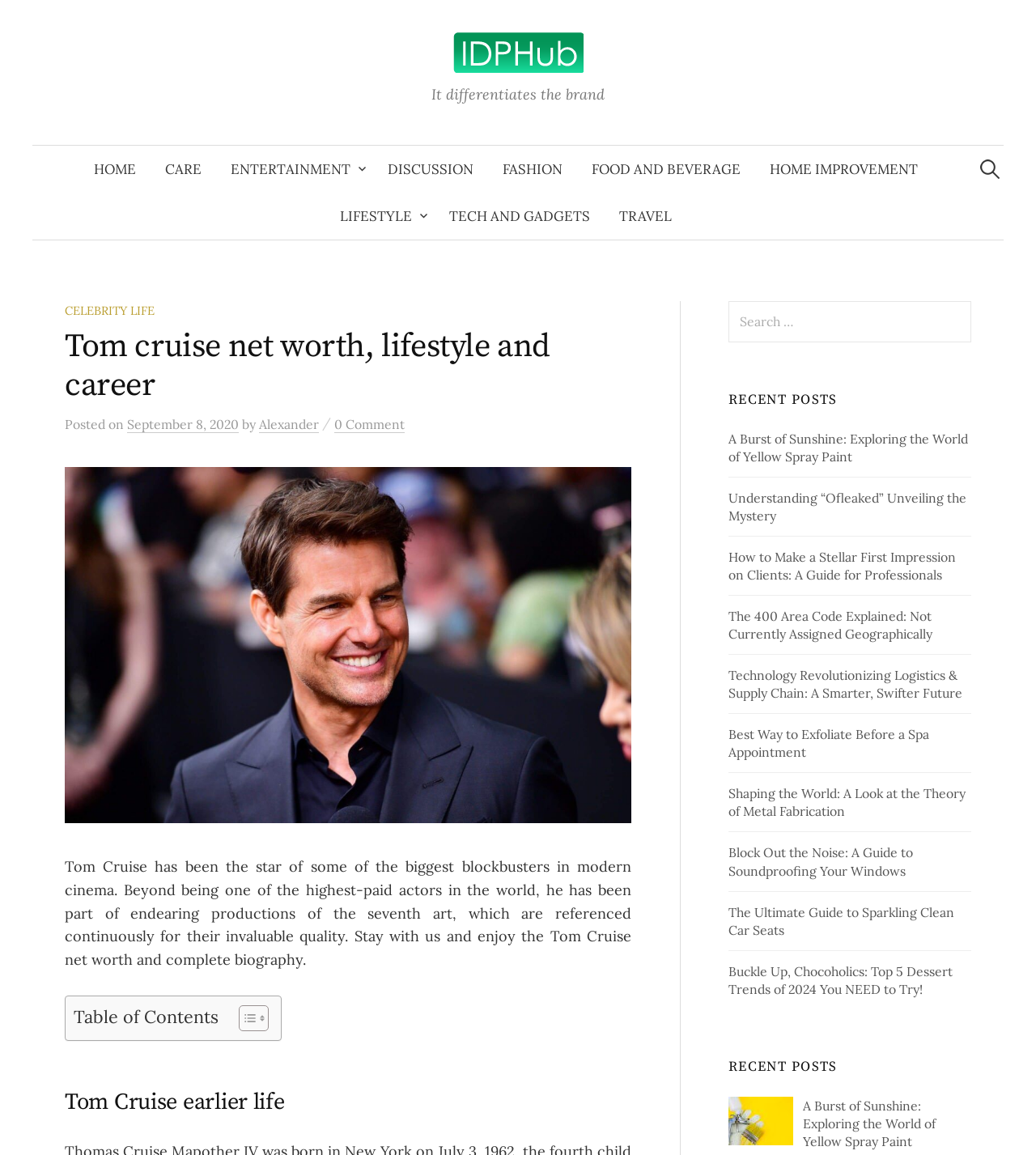Using the information in the image, give a detailed answer to the following question: What is the name of the celebrity featured on this webpage?

The webpage has a heading 'Tom cruise net worth, lifestyle and career' and an image with the text 'Tom cruise net worth', which suggests that the celebrity featured on this webpage is Tom Cruise.